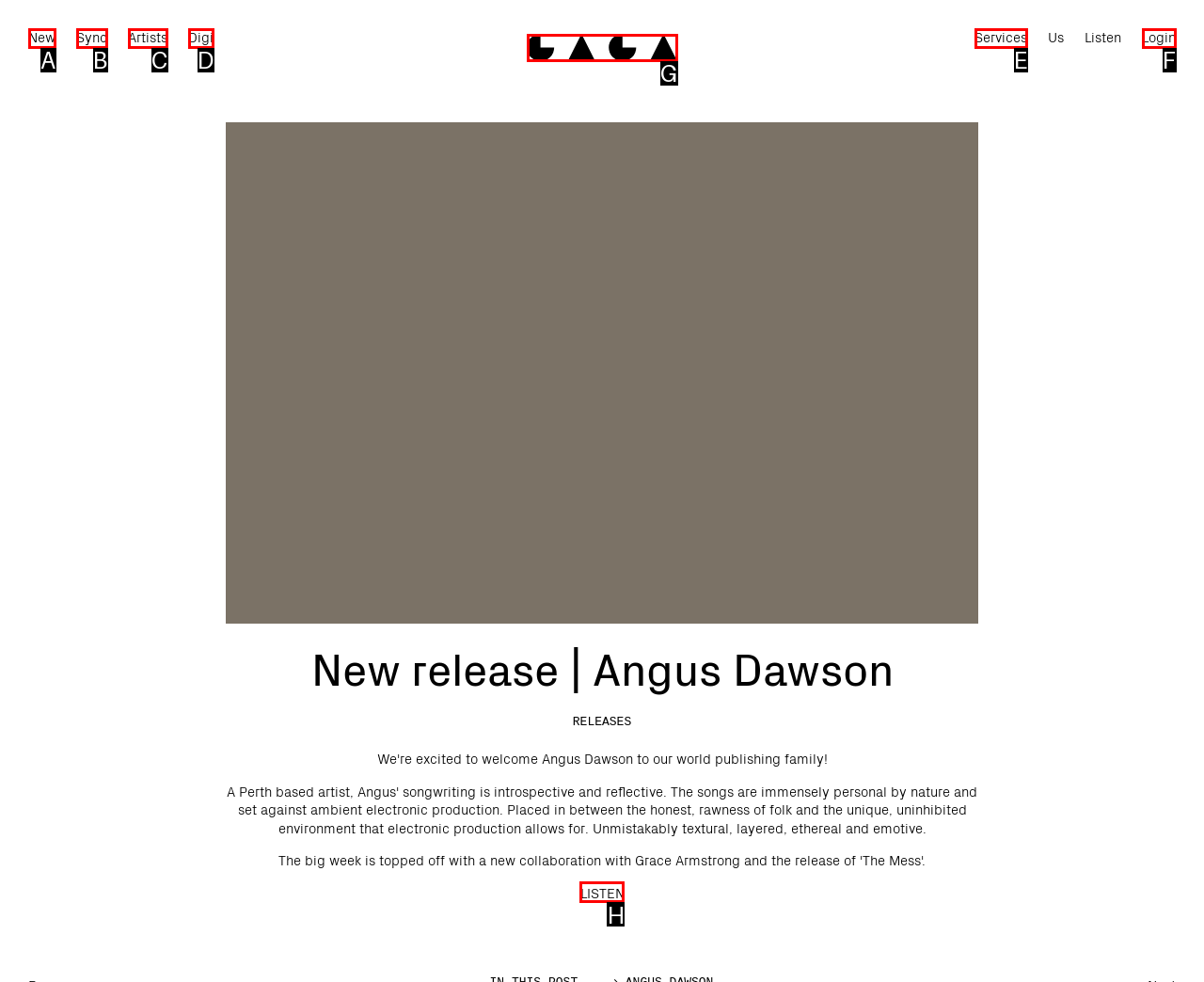Find the HTML element that matches the description: Digi. Answer using the letter of the best match from the available choices.

D